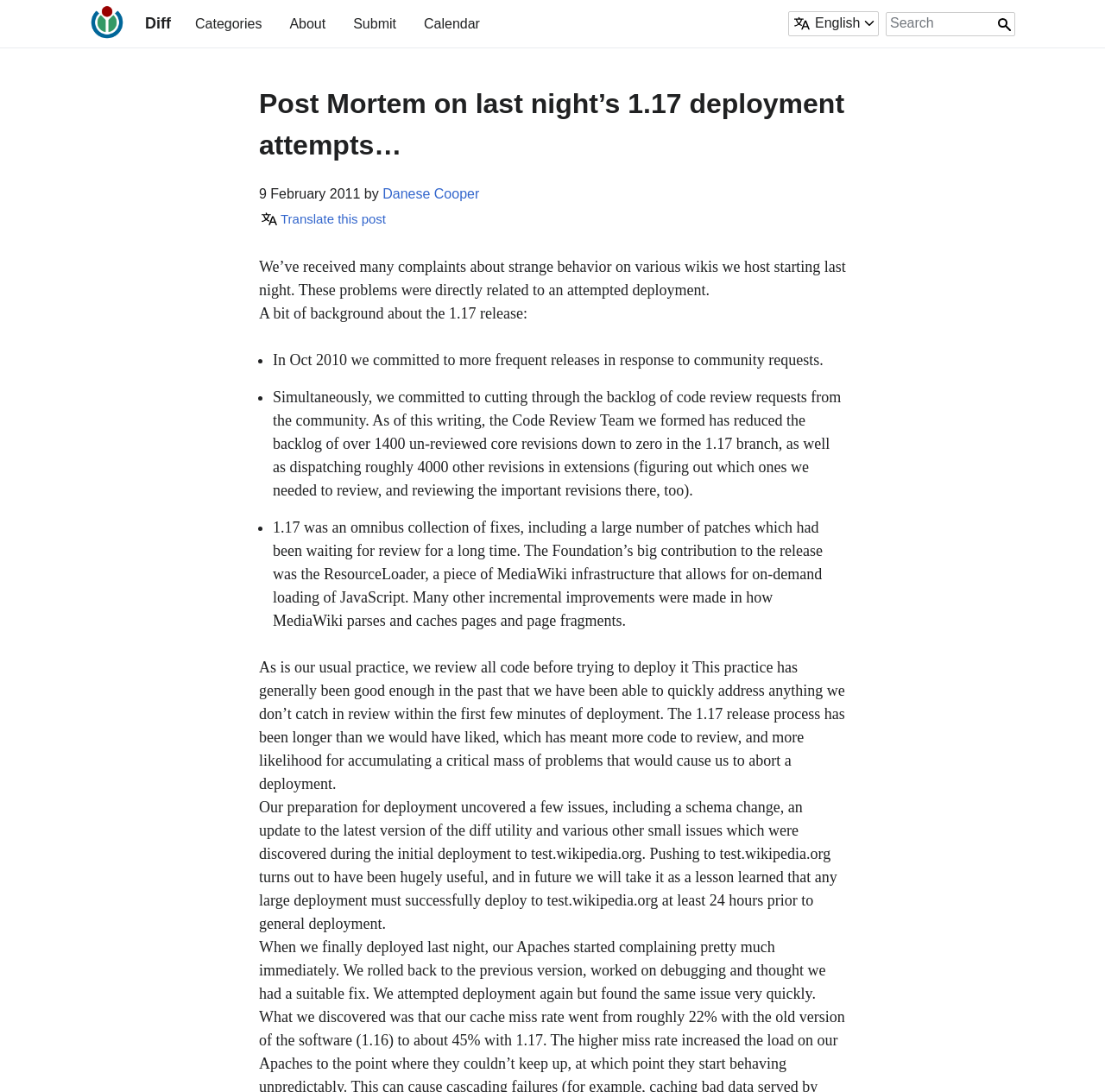Identify the first-level heading on the webpage and generate its text content.

Post Mortem on last night’s 1.17 deployment attempts…